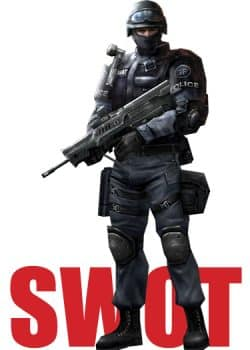List and describe all the prominent features within the image.

The image features a tactical officer clad in black gear, wielding a modern firearm, symbolically representative of a "SWAT" team. The background prominently displays the word "SWOT" in bold red letters, which plays on the conventional SWOT analysis framework (Strengths, Weaknesses, Opportunities, Threats) commonly utilized in business strategy. This juxtaposition suggests the idea of using a strong tactical approach to effectively analyze and transform a business landscape. The imagery conveys a sense of decisiveness and readiness to tackle challenges, resonating with arguments about addressing business issues head-on through strategic assessment rather than overly aggressive methods. The overall theme emphasizes the importance of informed decision-making in business growth.